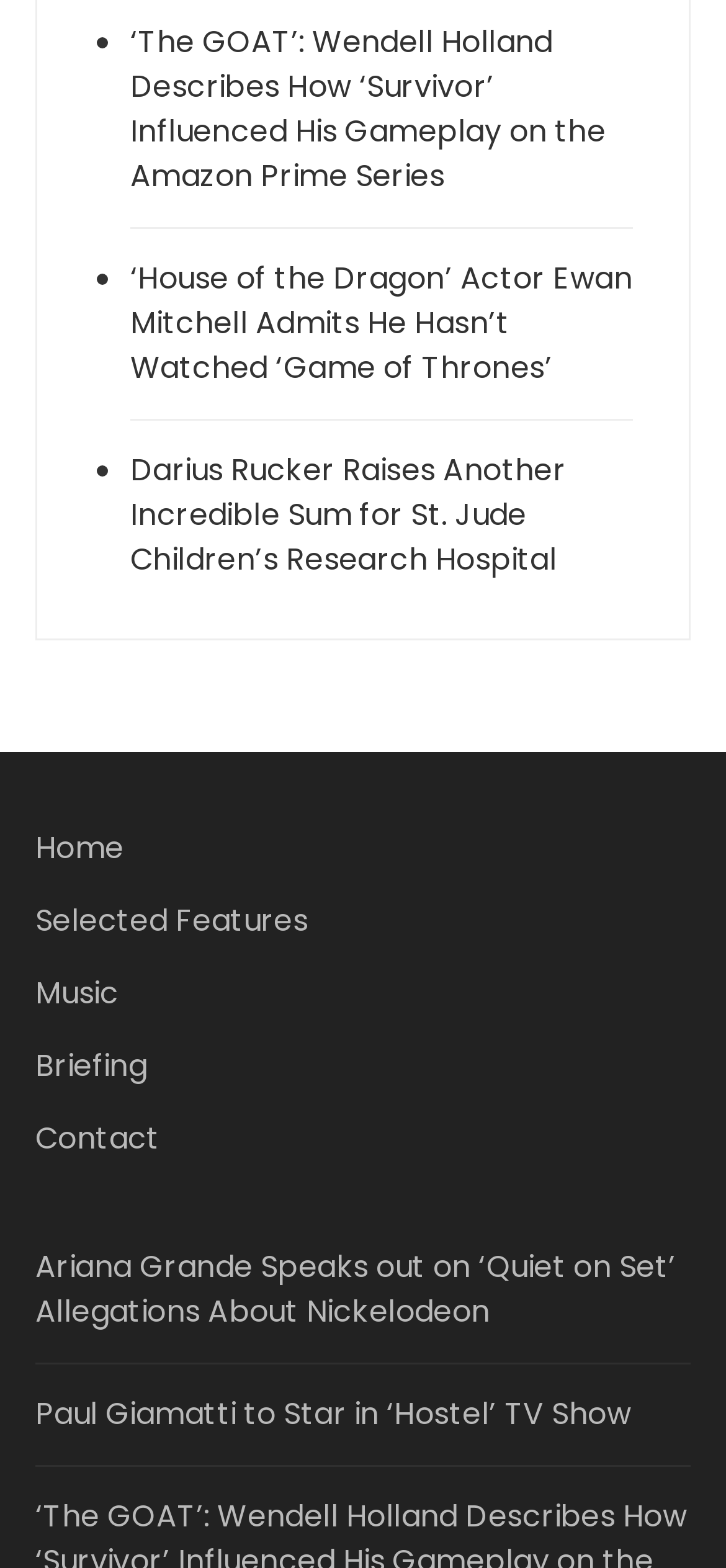Please identify the coordinates of the bounding box that should be clicked to fulfill this instruction: "Learn more about Paul Giamatti's role in the 'Hostel' TV Show".

[0.048, 0.889, 0.952, 0.917]